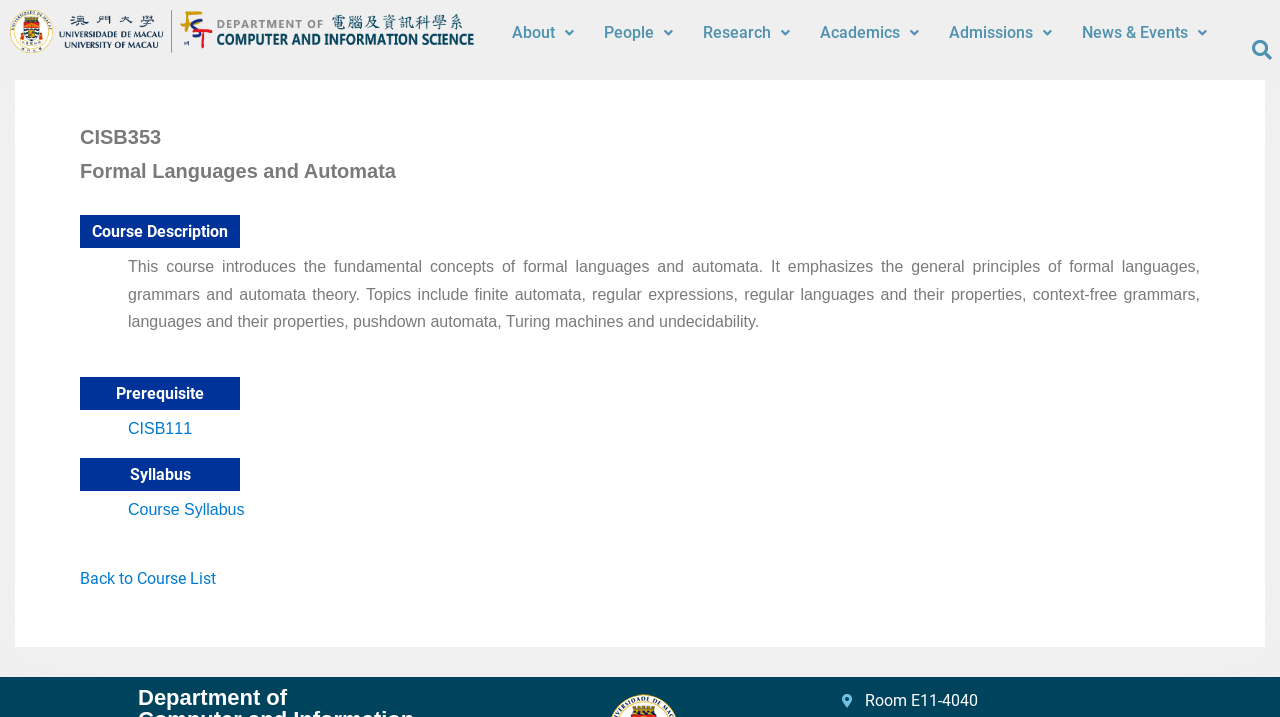Answer the following query with a single word or phrase:
What can be done to access more course information?

Click on 'Course Syllabus'